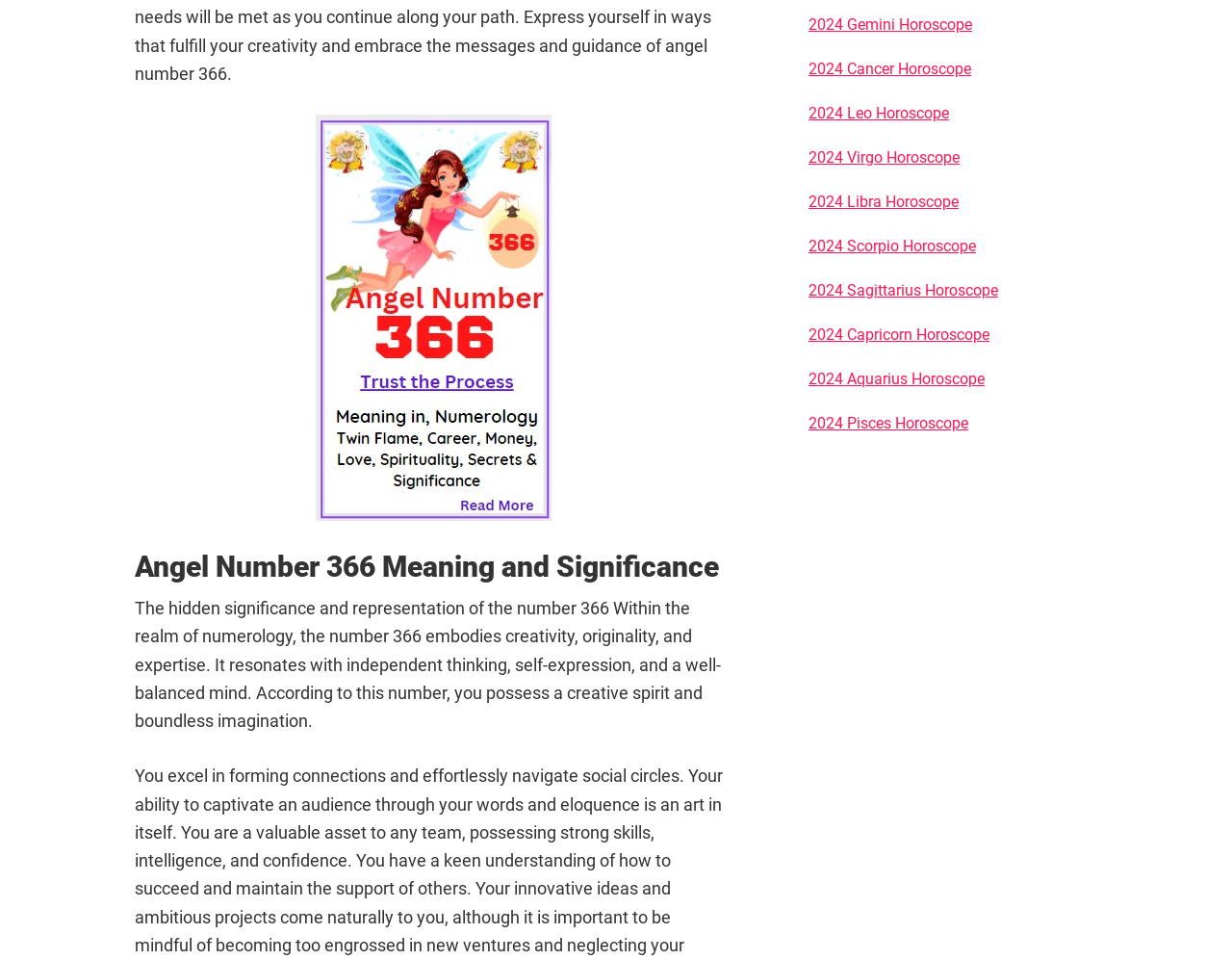Please identify the coordinates of the bounding box for the clickable region that will accomplish this instruction: "Click on 'What does 366 mean'".

[0.109, 0.119, 0.594, 0.543]